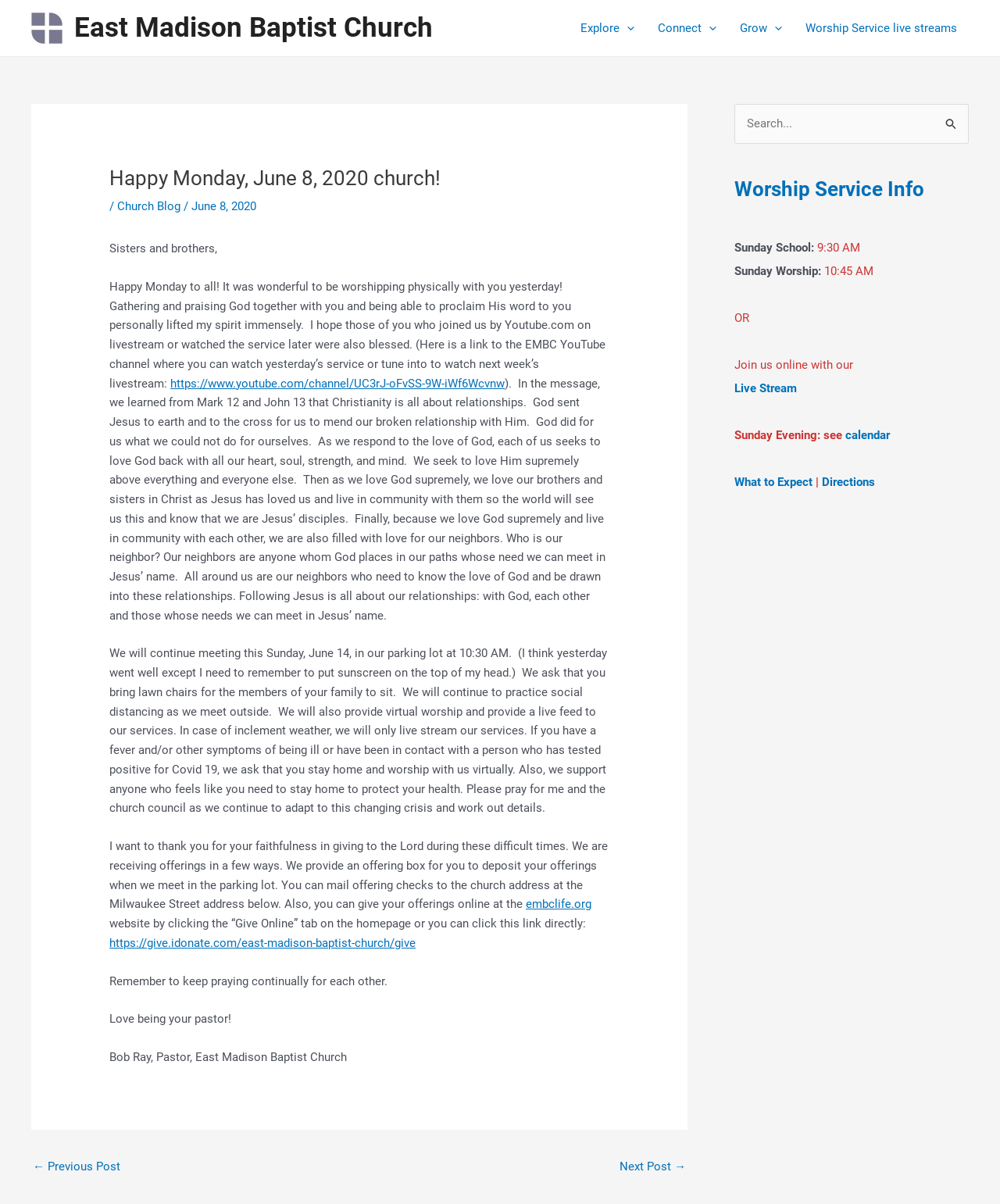Find the bounding box coordinates of the clickable region needed to perform the following instruction: "Click the 'What to Expect' link". The coordinates should be provided as four float numbers between 0 and 1, i.e., [left, top, right, bottom].

[0.734, 0.394, 0.812, 0.406]